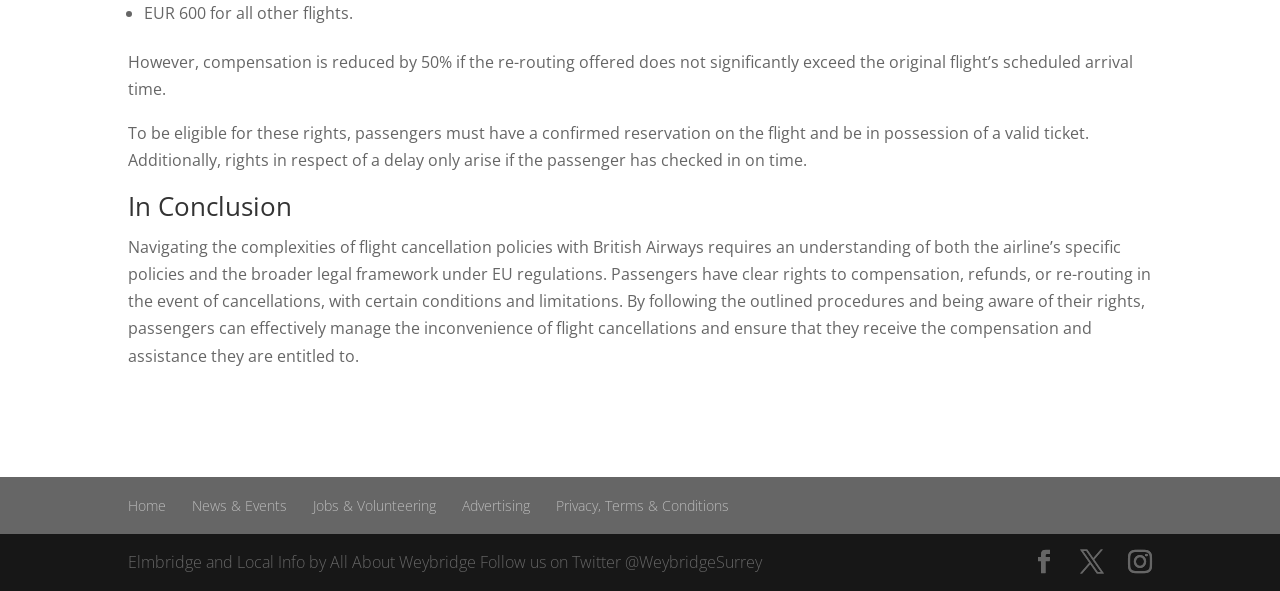With reference to the image, please provide a detailed answer to the following question: What is the location of the link to 'Home'?

The answer can be found by analyzing the bounding box coordinates of the link element with the text 'Home', which is located at [0.1, 0.838, 0.13, 0.871], indicating that it is located at the top left of the webpage.